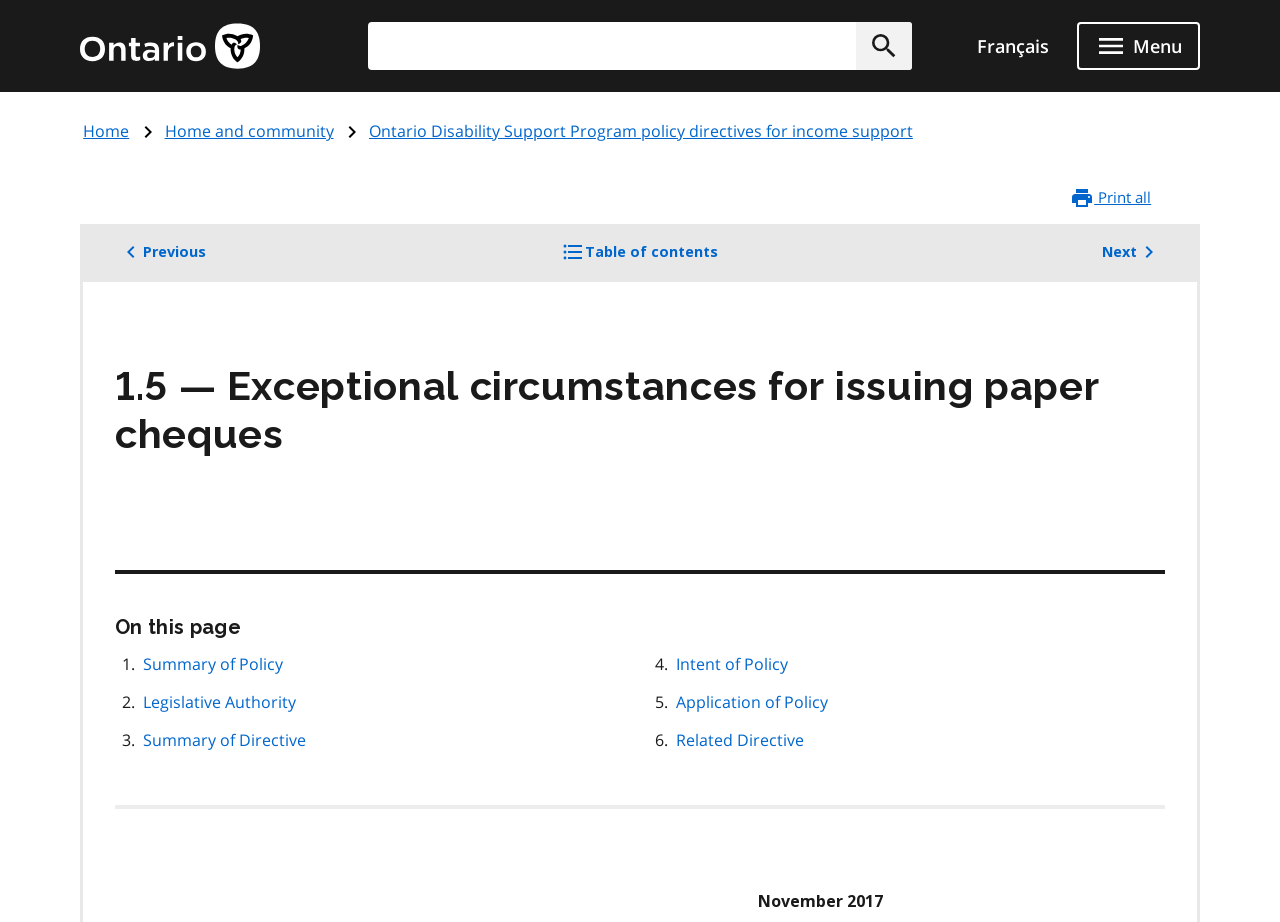Locate the bounding box coordinates of the element that should be clicked to fulfill the instruction: "Print all content".

[0.83, 0.192, 0.922, 0.238]